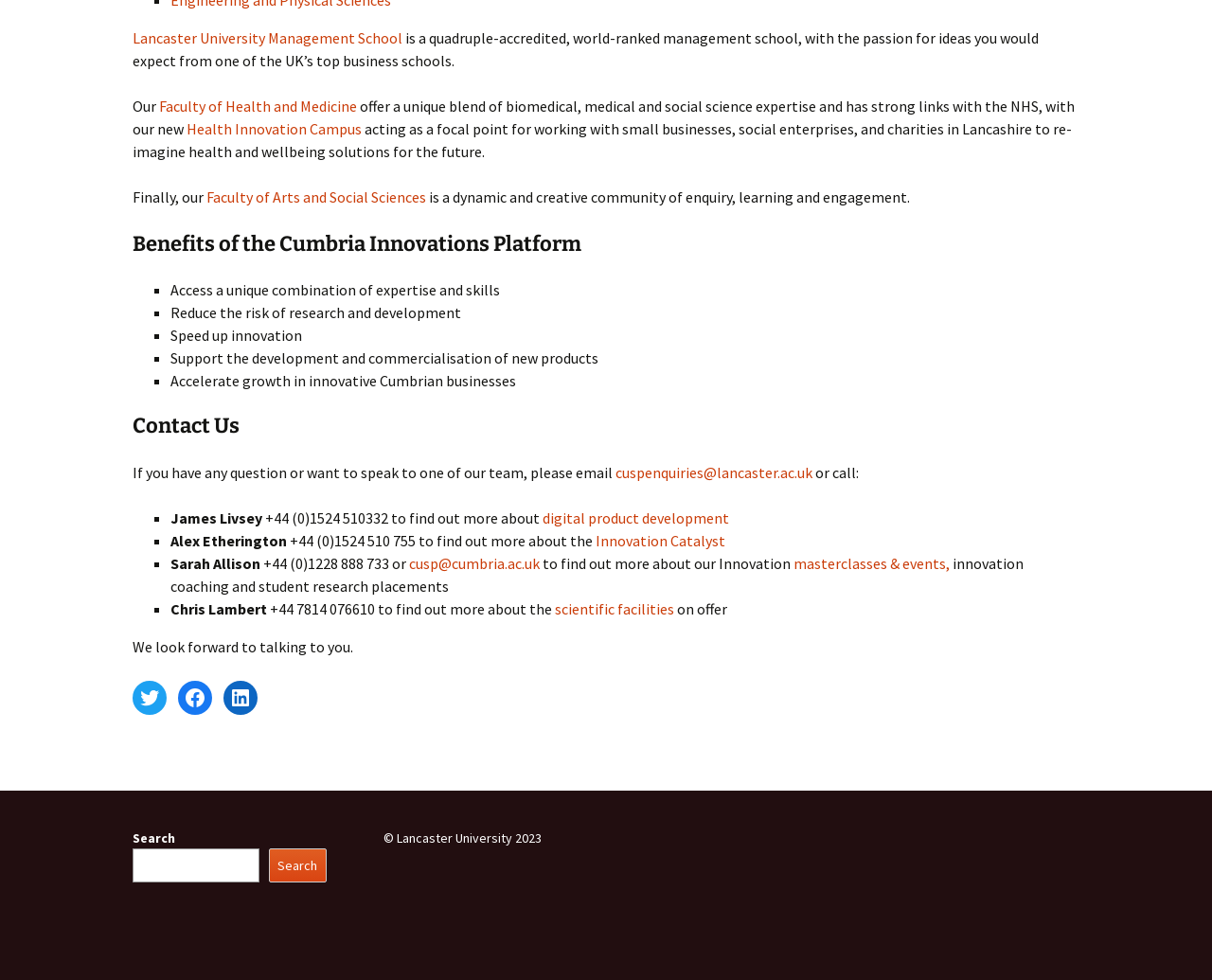Please locate the bounding box coordinates of the element that needs to be clicked to achieve the following instruction: "Click to learn about the surrogacy program". The coordinates should be four float numbers between 0 and 1, i.e., [left, top, right, bottom].

None